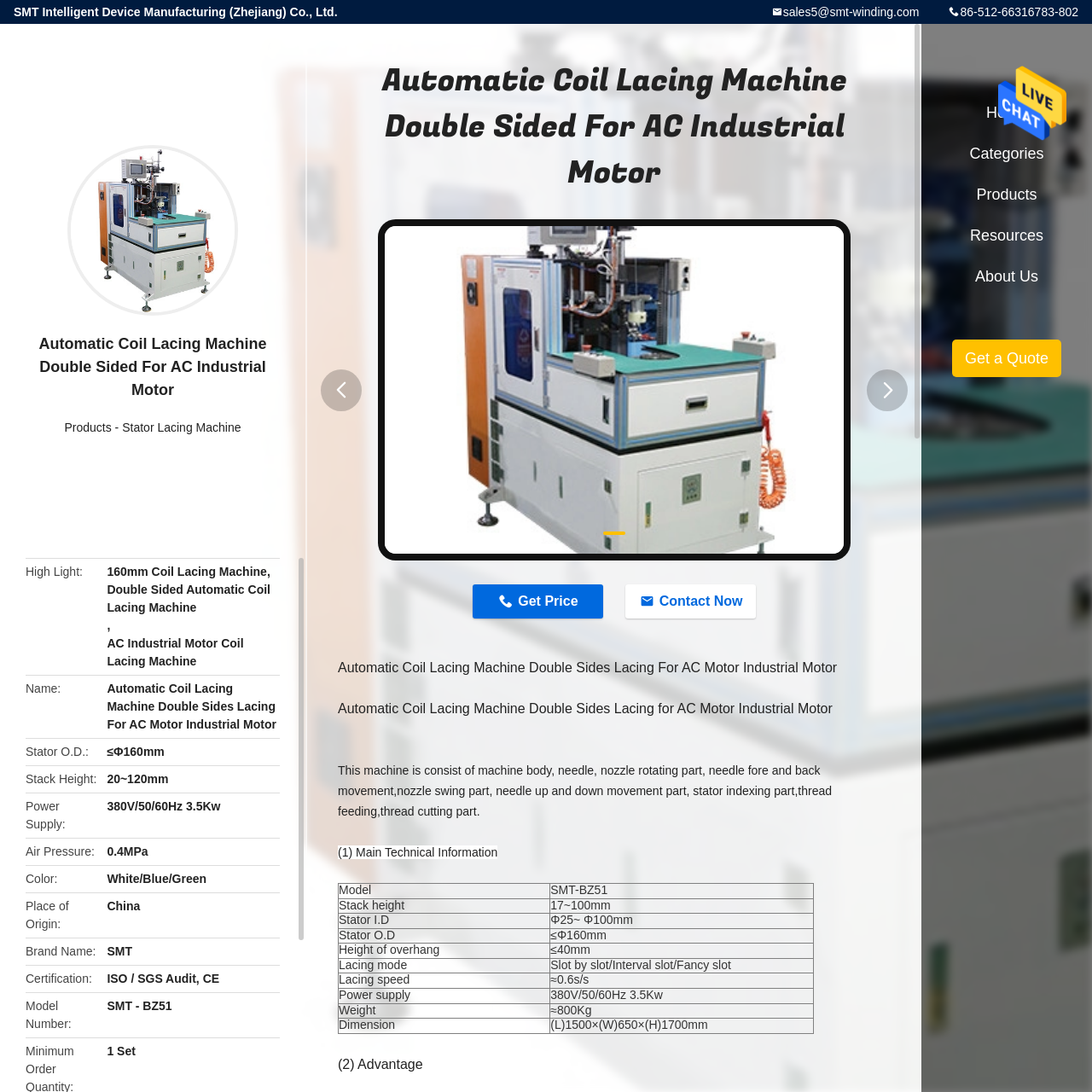Please review the portion of the image contained within the red boundary and provide a detailed answer to the subsequent question, referencing the image: What is the power supply voltage of this machine?

The caption specifies that the machine operates at 380V with a capability of 3.5Kw, indicating its power supply voltage and capacity.